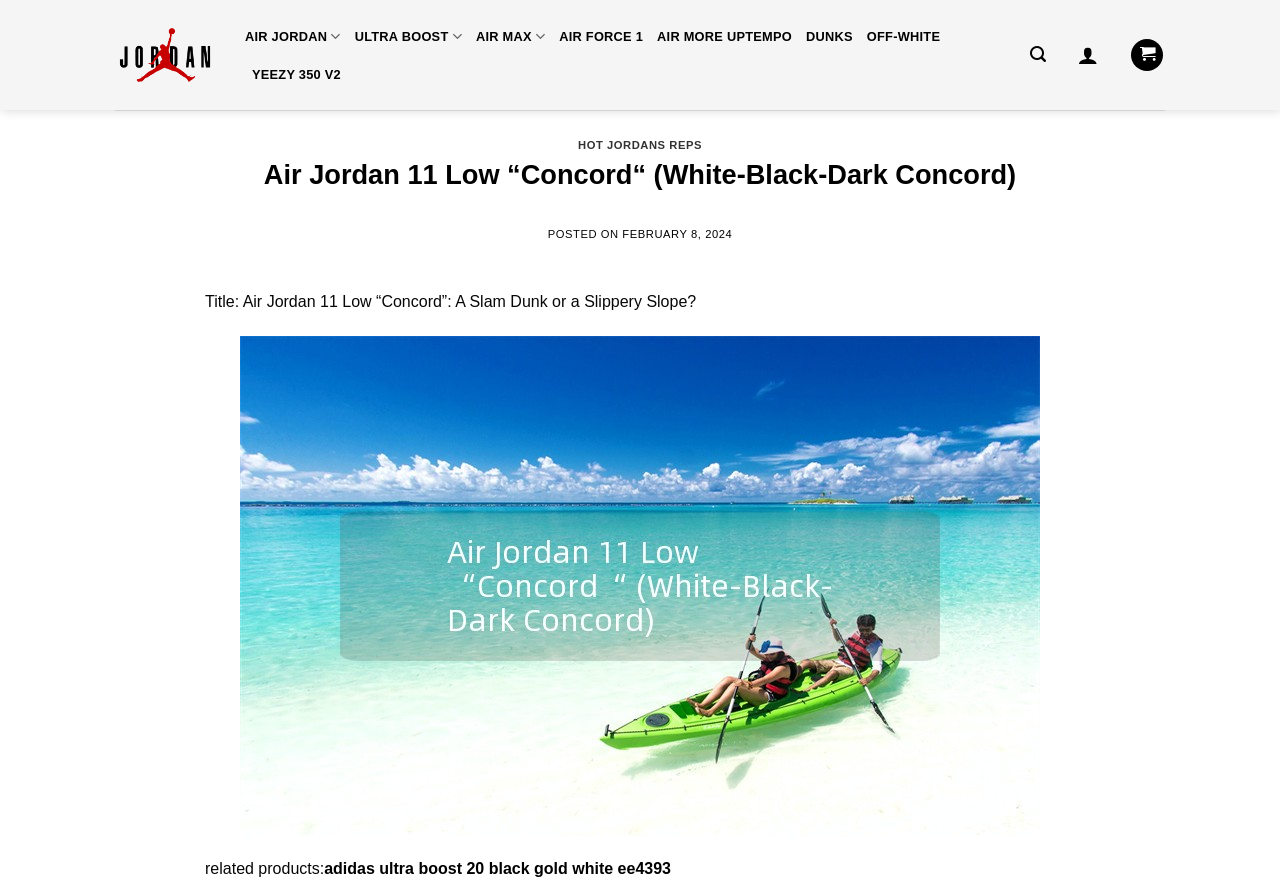Provide the bounding box coordinates of the HTML element this sentence describes: "aria-label="Search"". The bounding box coordinates consist of four float numbers between 0 and 1, i.e., [left, top, right, bottom].

[0.805, 0.04, 0.817, 0.083]